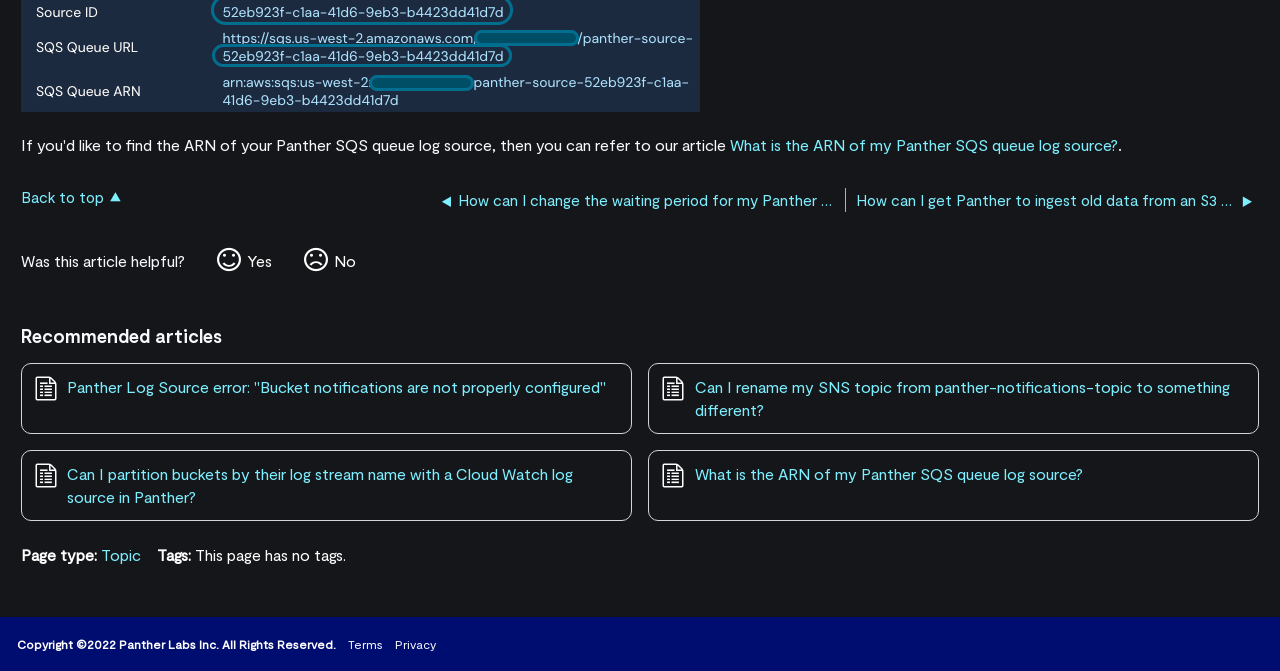Determine the bounding box coordinates for the UI element matching this description: "Back to top".

[0.016, 0.271, 0.099, 0.307]